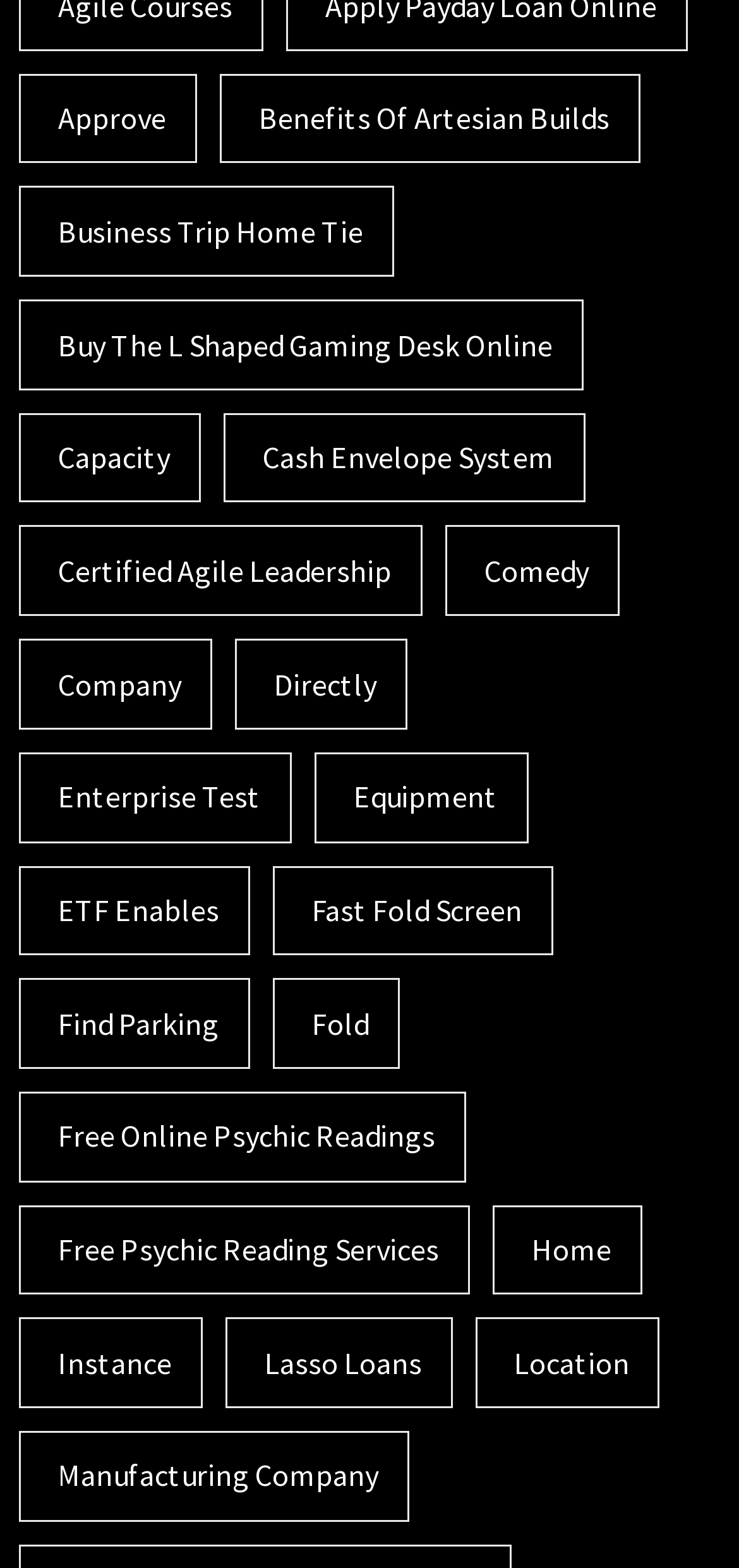How many links are on this webpage?
Using the visual information, respond with a single word or phrase.

19